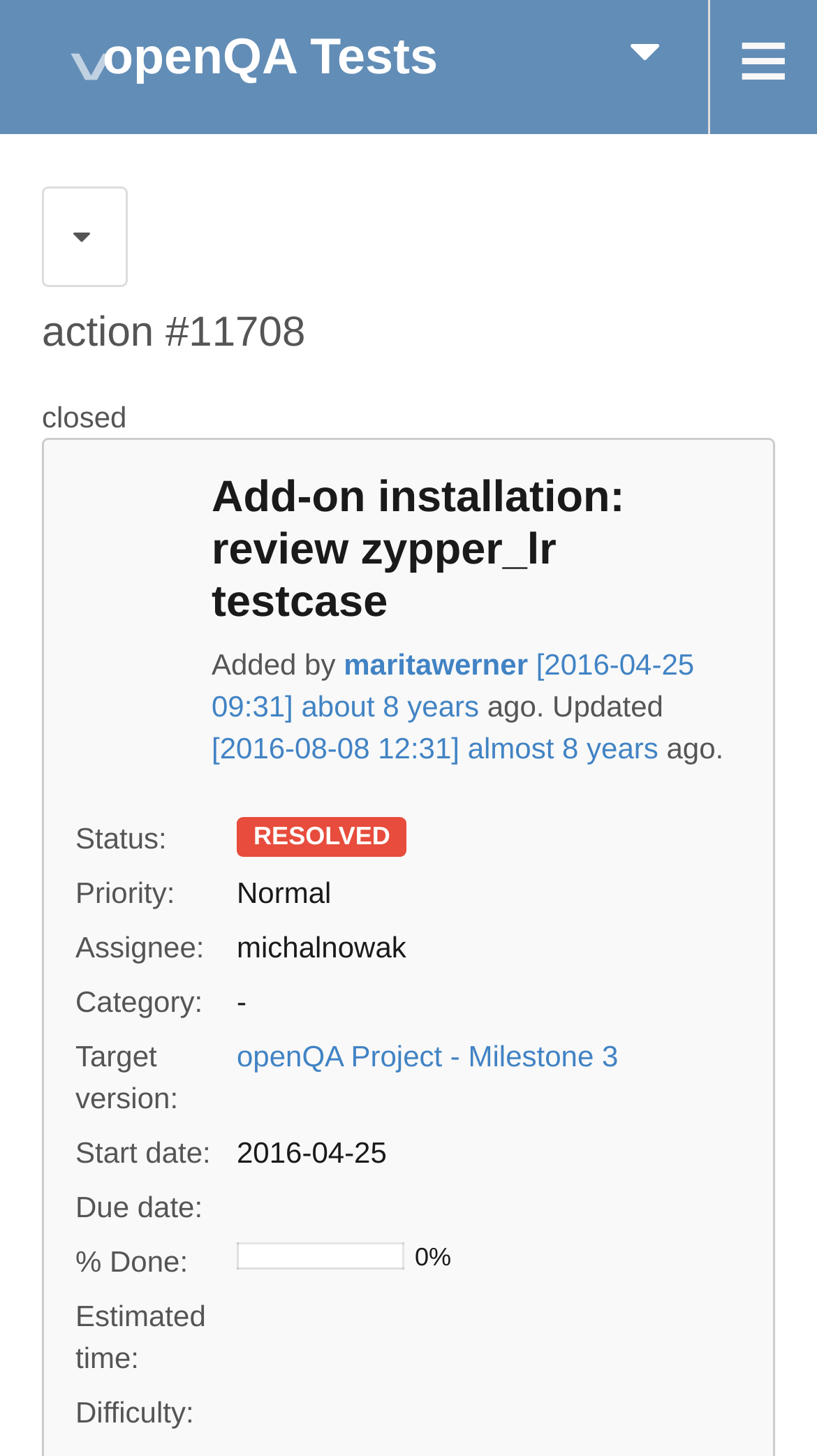Examine the screenshot and answer the question in as much detail as possible: What is the target version of action #11708?

I found the target version of action #11708 by looking at the 'Target version:' label and its corresponding link 'openQA Project - Milestone 3' on the webpage.